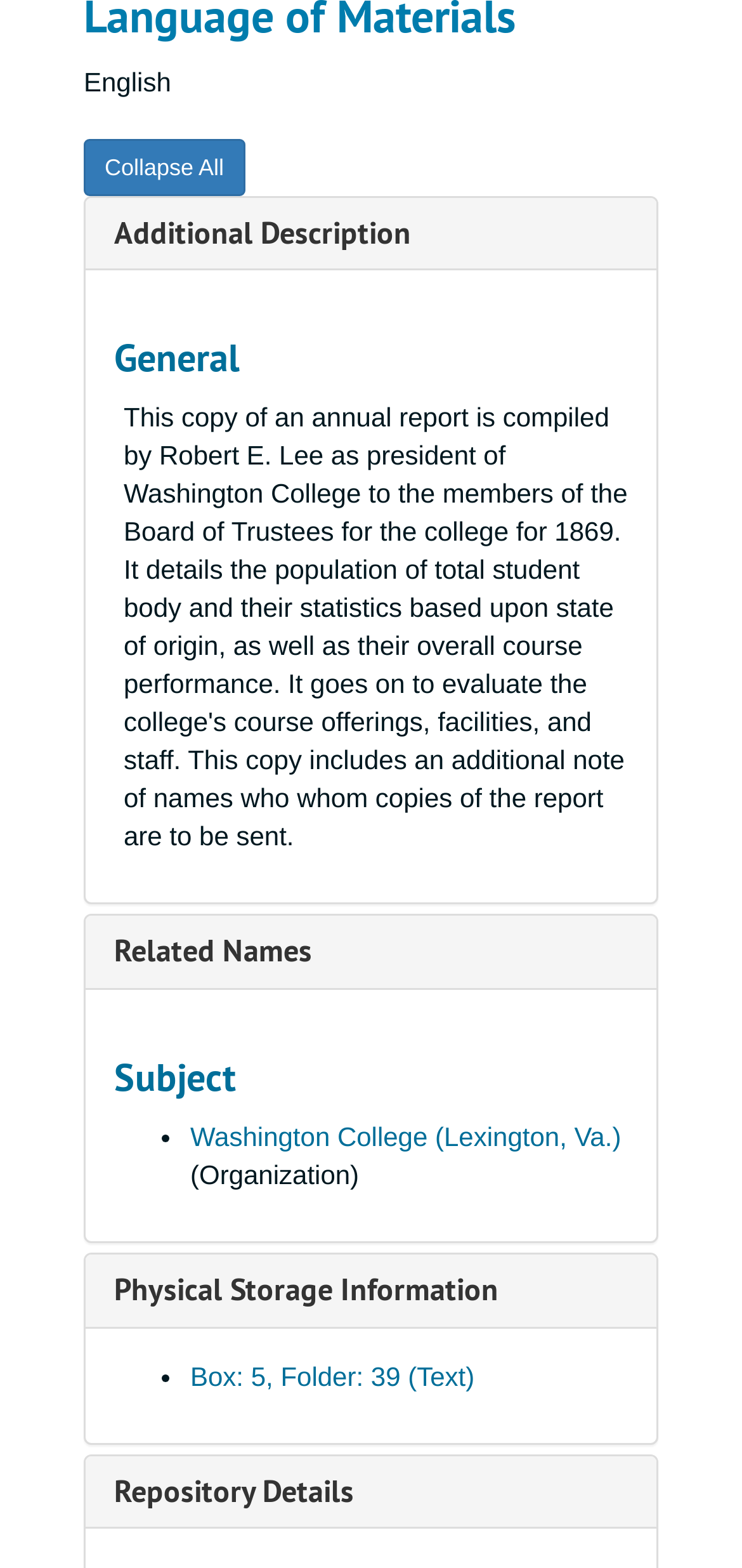Show the bounding box coordinates for the element that needs to be clicked to execute the following instruction: "View Repository Details". Provide the coordinates in the form of four float numbers between 0 and 1, i.e., [left, top, right, bottom].

[0.154, 0.938, 0.477, 0.963]